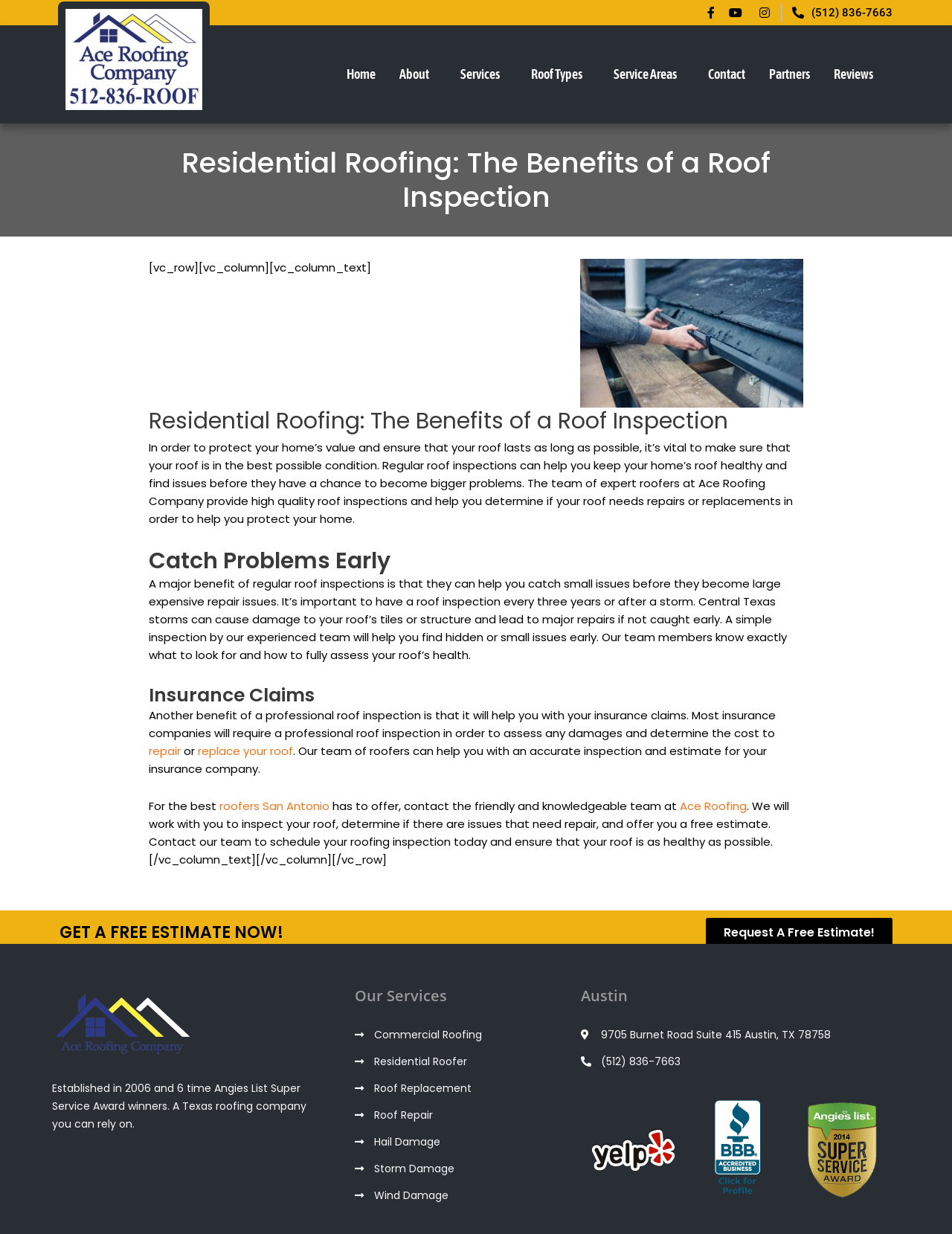Could you determine the bounding box coordinates of the clickable element to complete the instruction: "Click the 'Home' link"? Provide the coordinates as four float numbers between 0 and 1, i.e., [left, top, right, bottom].

[0.352, 0.046, 0.407, 0.075]